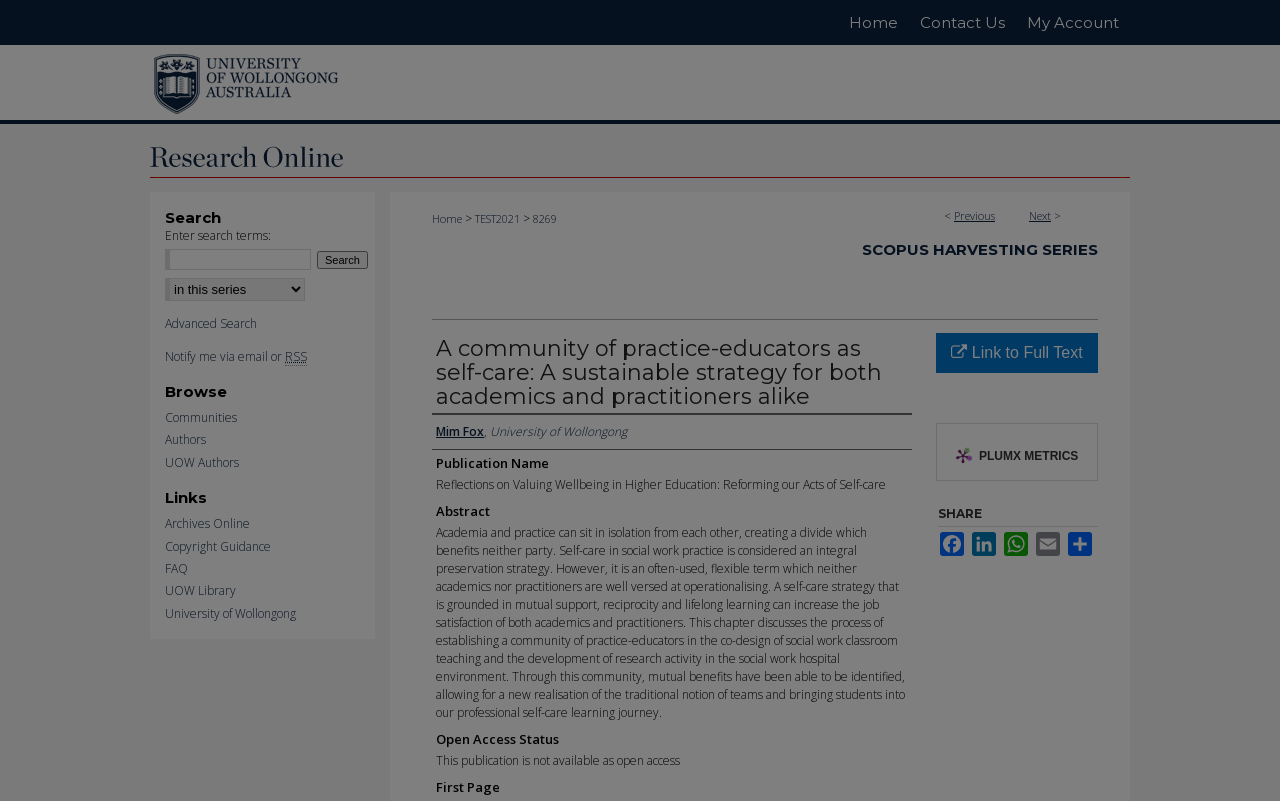Please identify the bounding box coordinates of where to click in order to follow the instruction: "View the 'Crappy Album Covers #123 — Nature Photos' article".

None